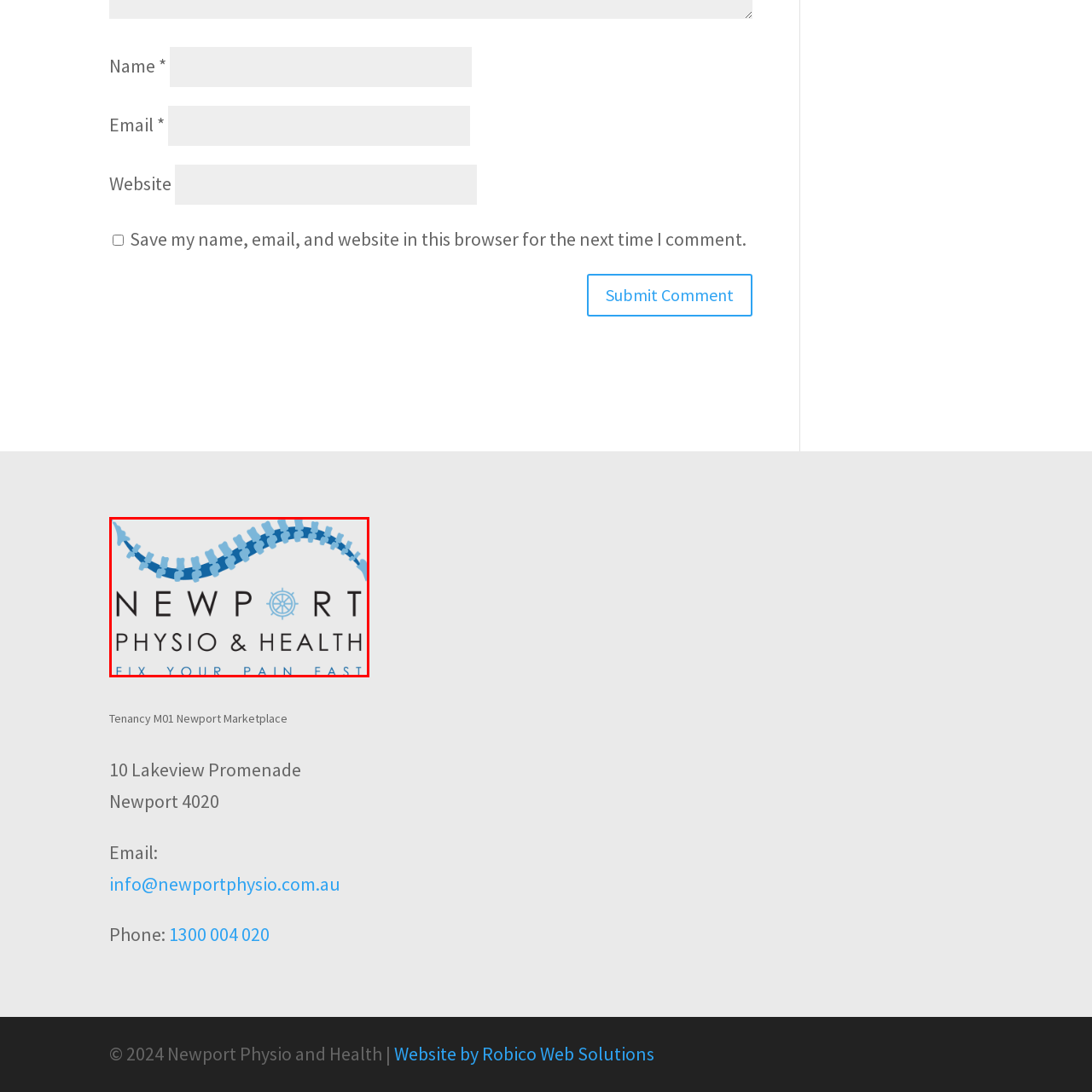Explain what is happening in the image inside the red outline in great detail.

The image features the logo of Newport Physio & Health, showcasing a stylized representation of a spine that integrates elements of a nautical theme, such as a ship's wheel. The word "NEWPORT" is prominently displayed in bold, uppercase letters, accompanied by the words "PHYSIO & HEALTH" in a slightly smaller, more elegant font. Beneath this, the slogan "FIX YOUR PAIN FAST" is presented, emphasizing the clinic's commitment to providing effective and timely physiotherapy services. This logo reflects a professional identity focused on health and wellness, likely appealing to individuals seeking physiotherapy solutions.